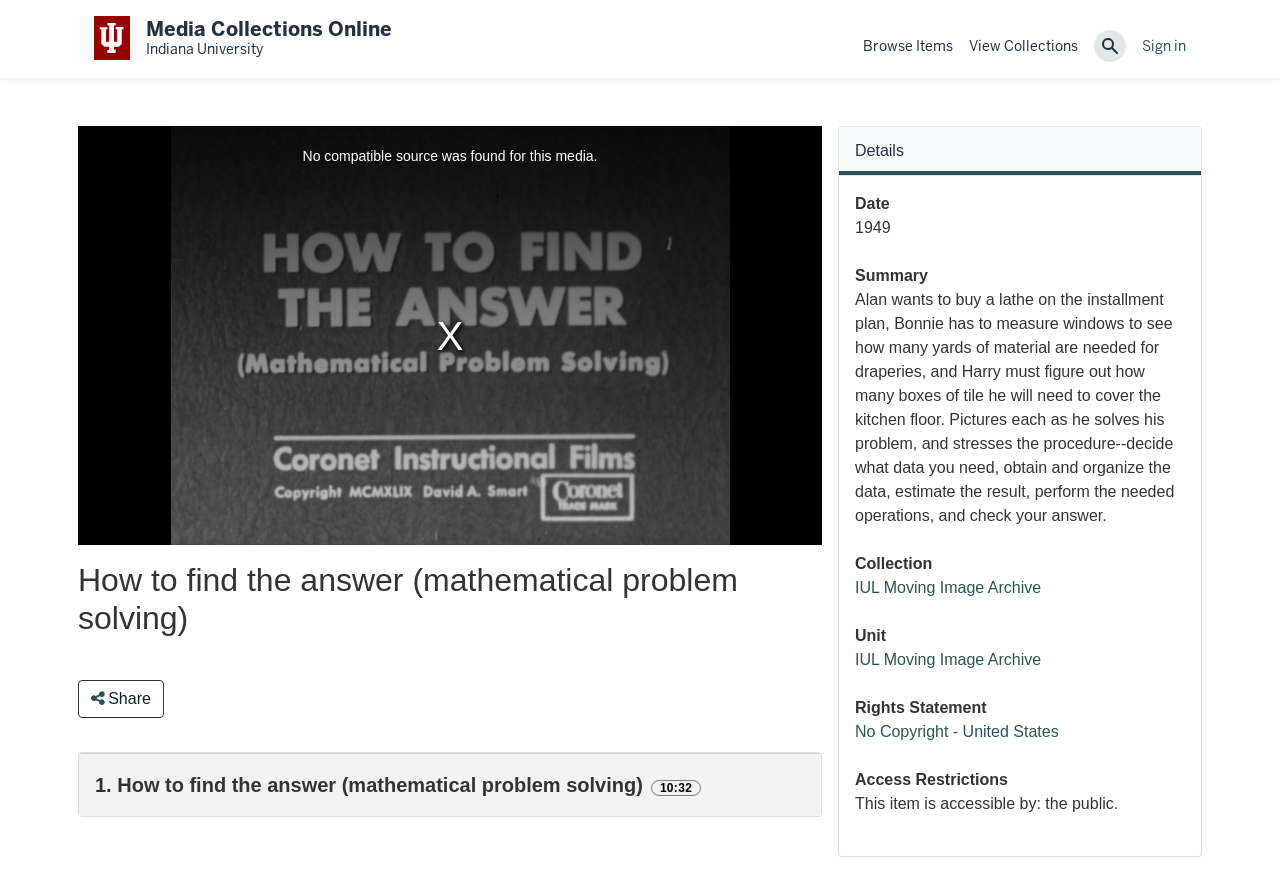Please look at the image and answer the question with a detailed explanation: What is the title of the video?

The title of the video can be found in the heading element, which is 'How to find the answer (mathematical problem solving)'. This title is also mentioned in the button element with the same text.